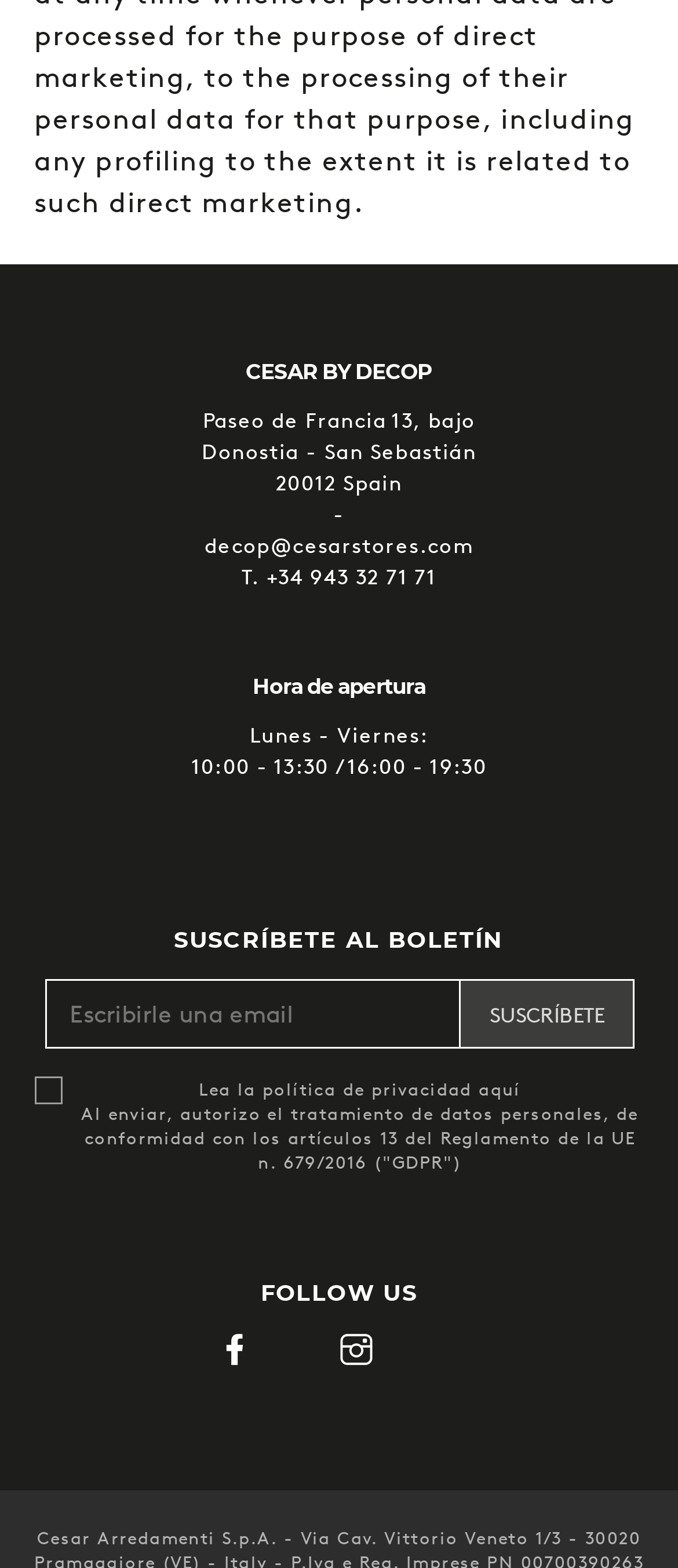Please find the bounding box coordinates of the element that needs to be clicked to perform the following instruction: "Click the 'Suscríbete' button". The bounding box coordinates should be four float numbers between 0 and 1, represented as [left, top, right, bottom].

[0.679, 0.624, 0.936, 0.669]